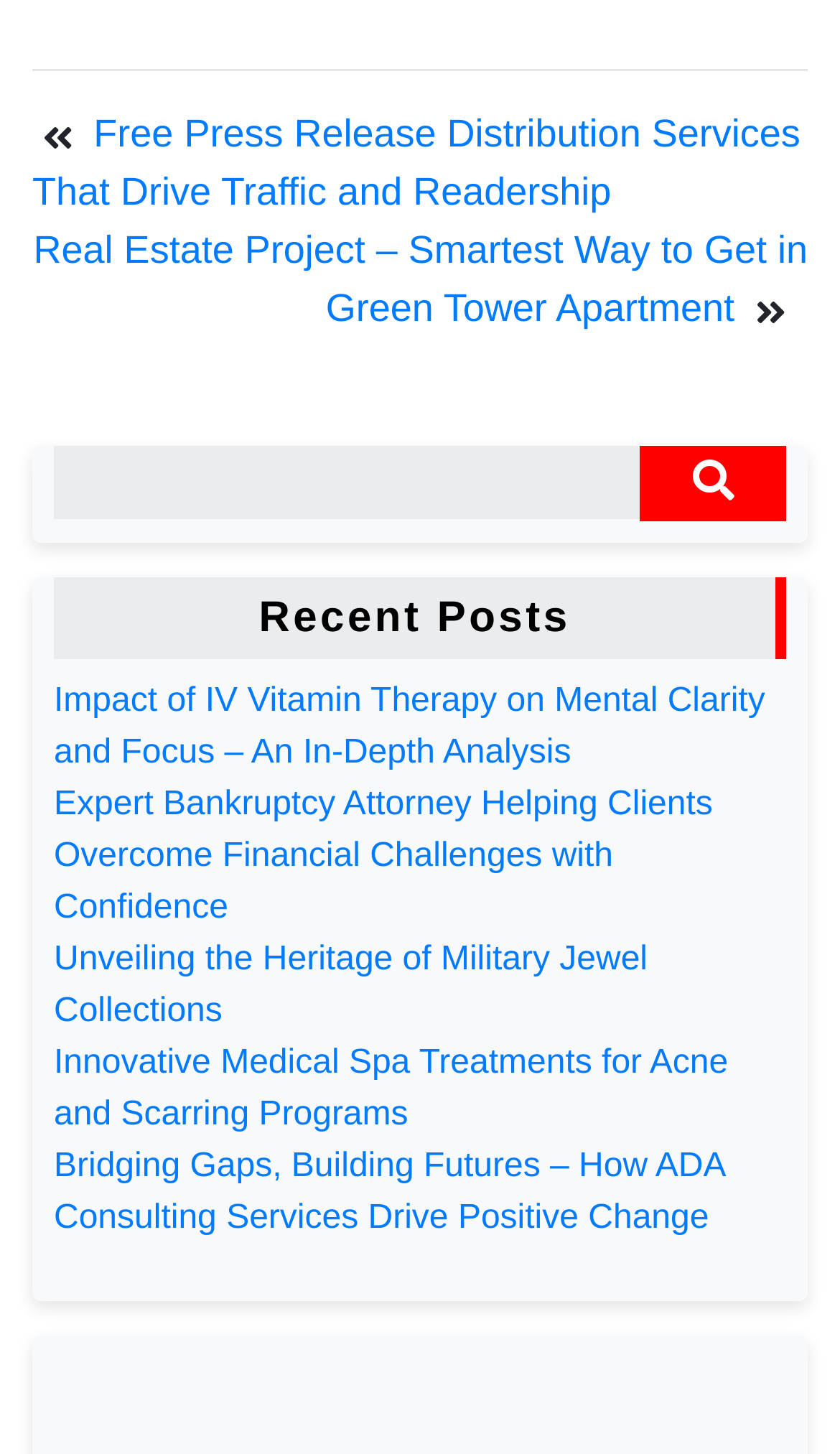Find the bounding box coordinates of the element you need to click on to perform this action: 'click the search button'. The coordinates should be represented by four float values between 0 and 1, in the format [left, top, right, bottom].

[0.762, 0.307, 0.936, 0.358]